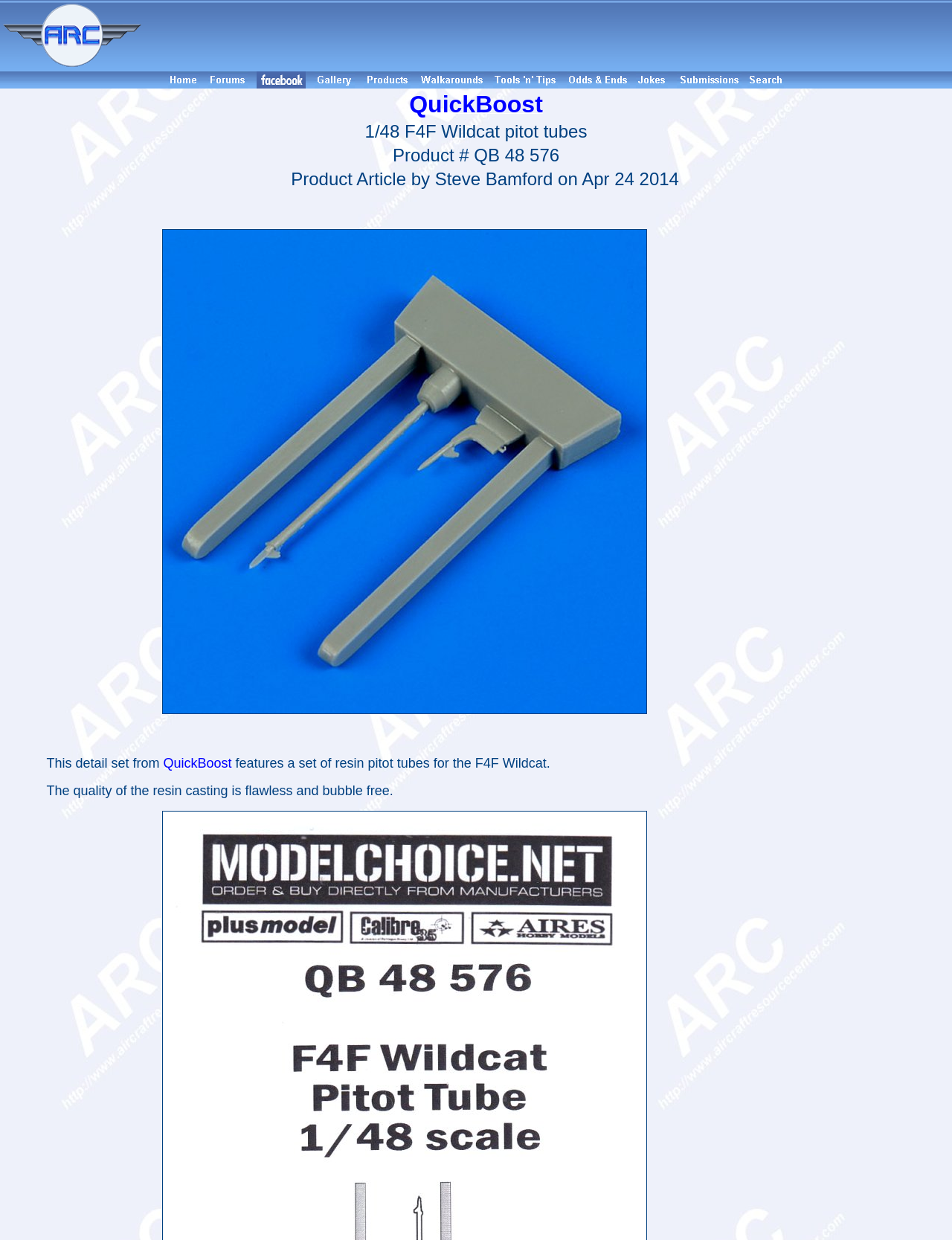How many images are on the webpage?
Please provide a detailed and thorough answer to the question.

There are two images on the webpage. One is in the top-left corner, and the other is in the middle of the page.